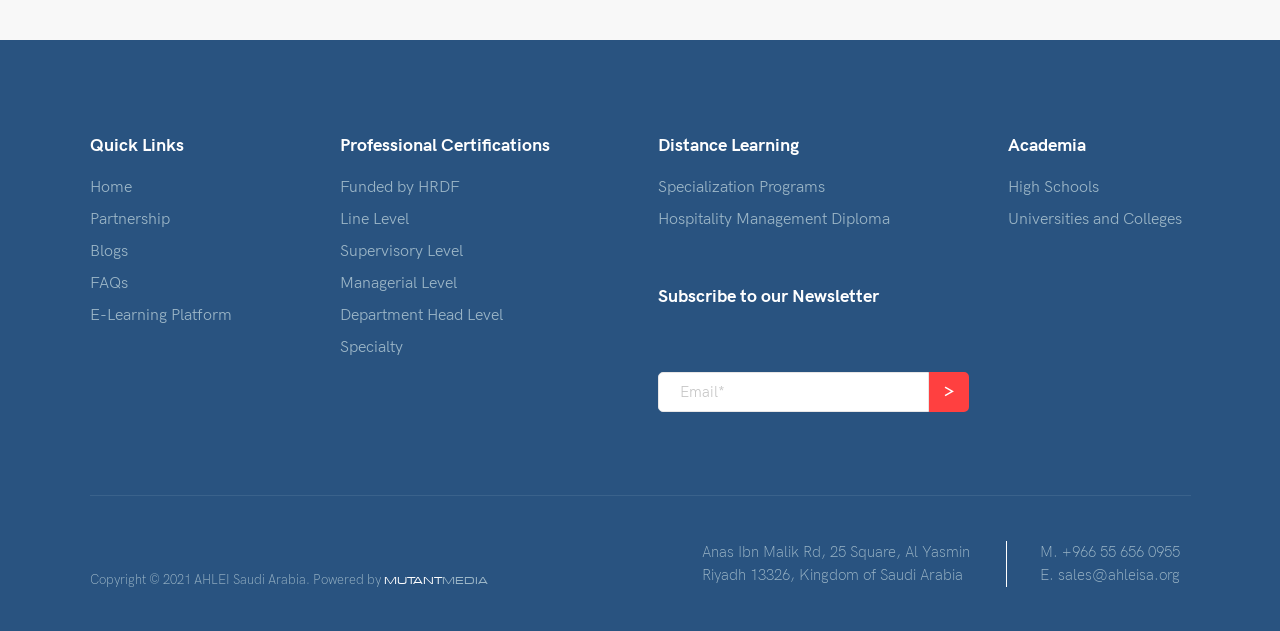Specify the bounding box coordinates of the area that needs to be clicked to achieve the following instruction: "Click on WhatsApp".

[0.07, 0.854, 0.09, 0.894]